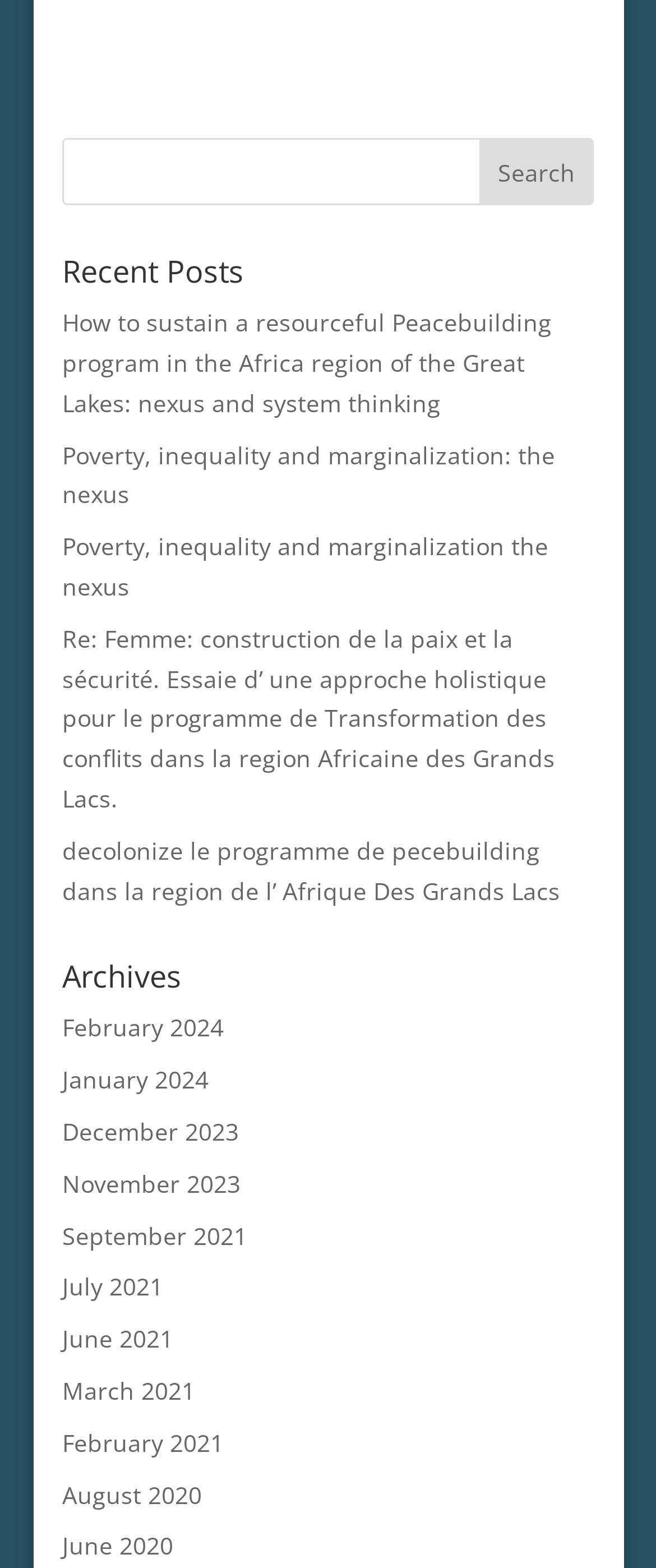How many links are under 'Recent Posts'?
Please provide a detailed and thorough answer to the question.

By counting the number of links under the 'Recent Posts' heading, I found that there are 5 links in total. These links have titles that describe different topics related to peacebuilding and Africa.